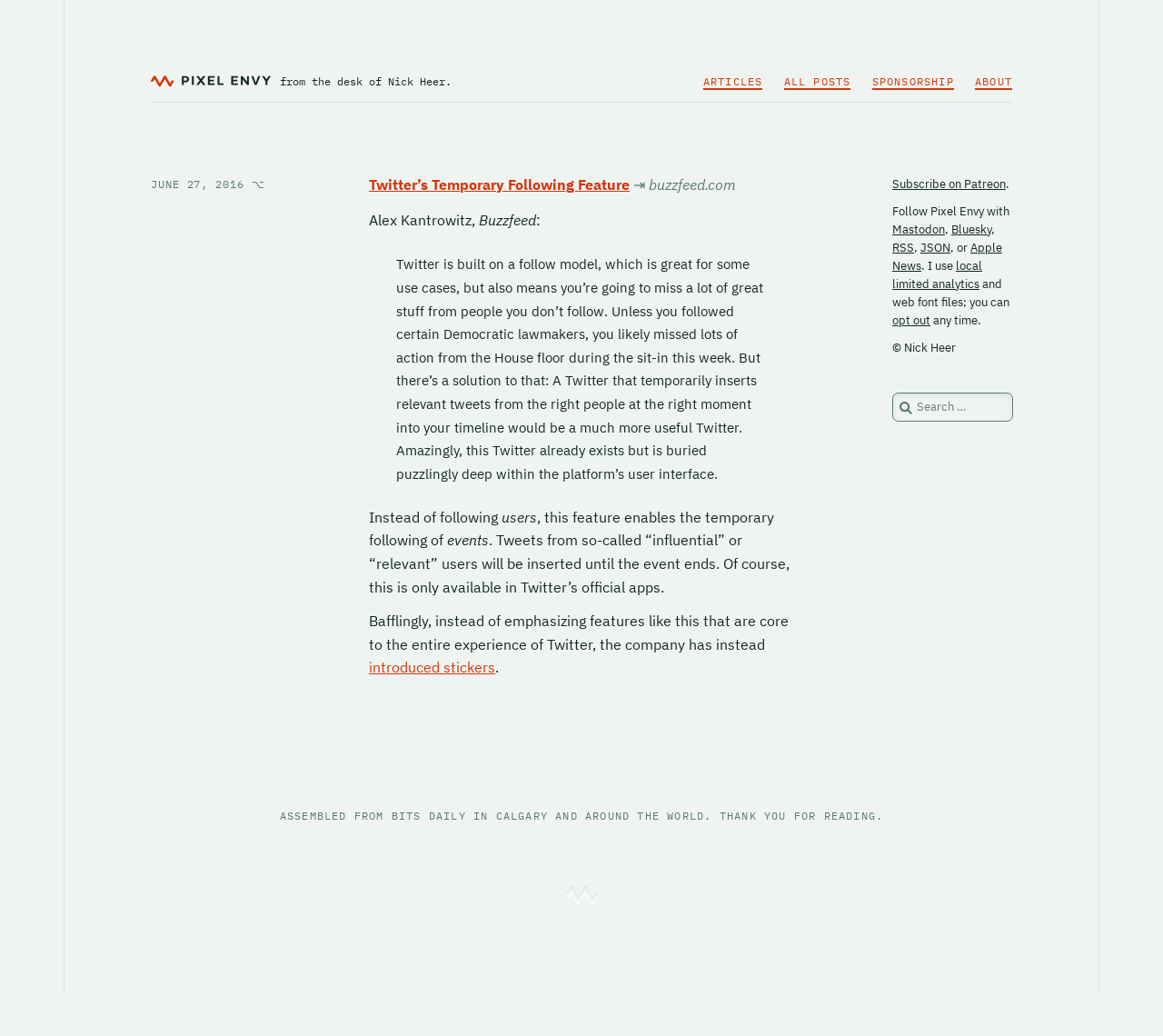Answer succinctly with a single word or phrase:
What is the topic of the article?

Twitter's temporary following feature